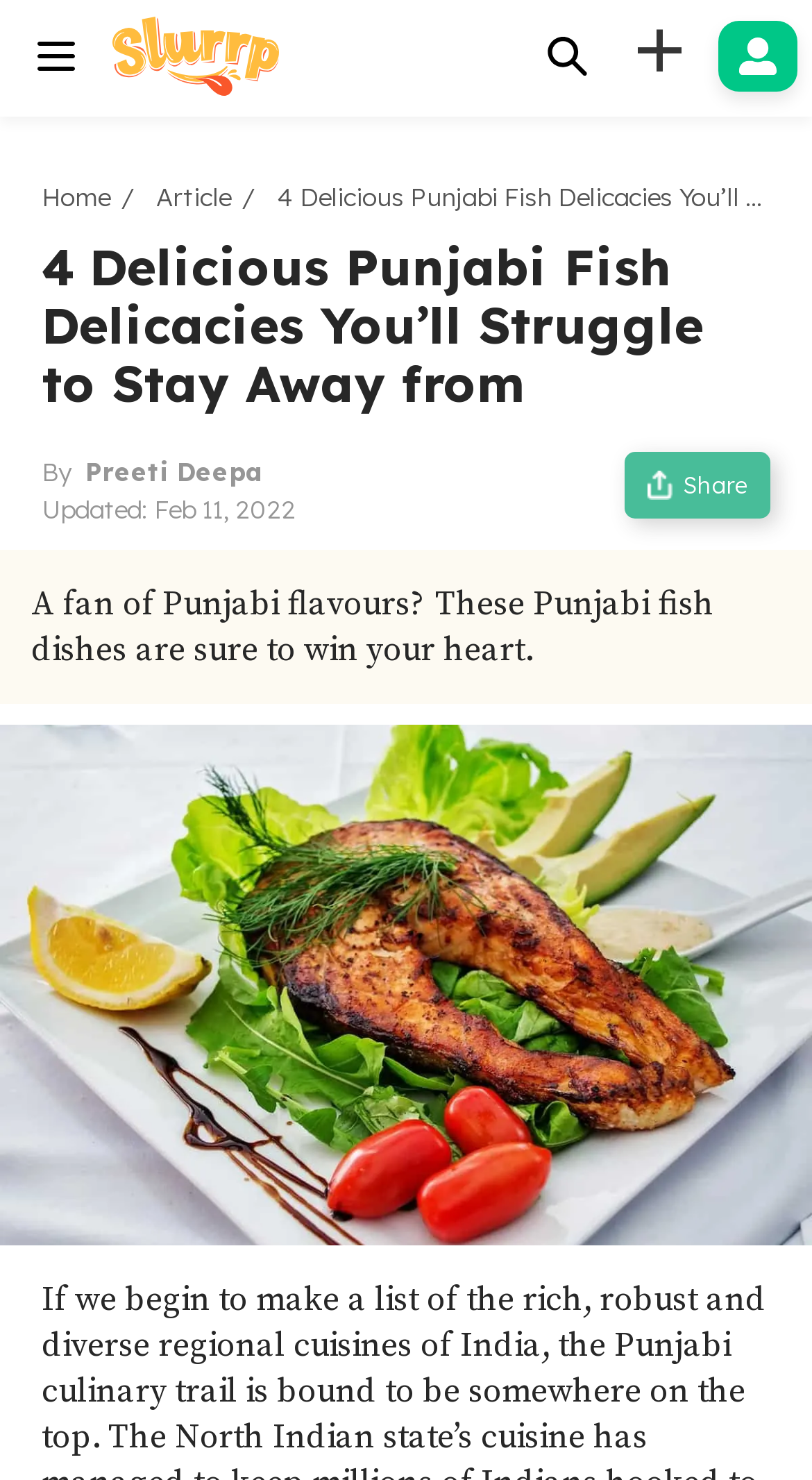Identify the bounding box for the UI element described as: "Article". The coordinates should be four float numbers between 0 and 1, i.e., [left, top, right, bottom].

[0.192, 0.121, 0.297, 0.146]